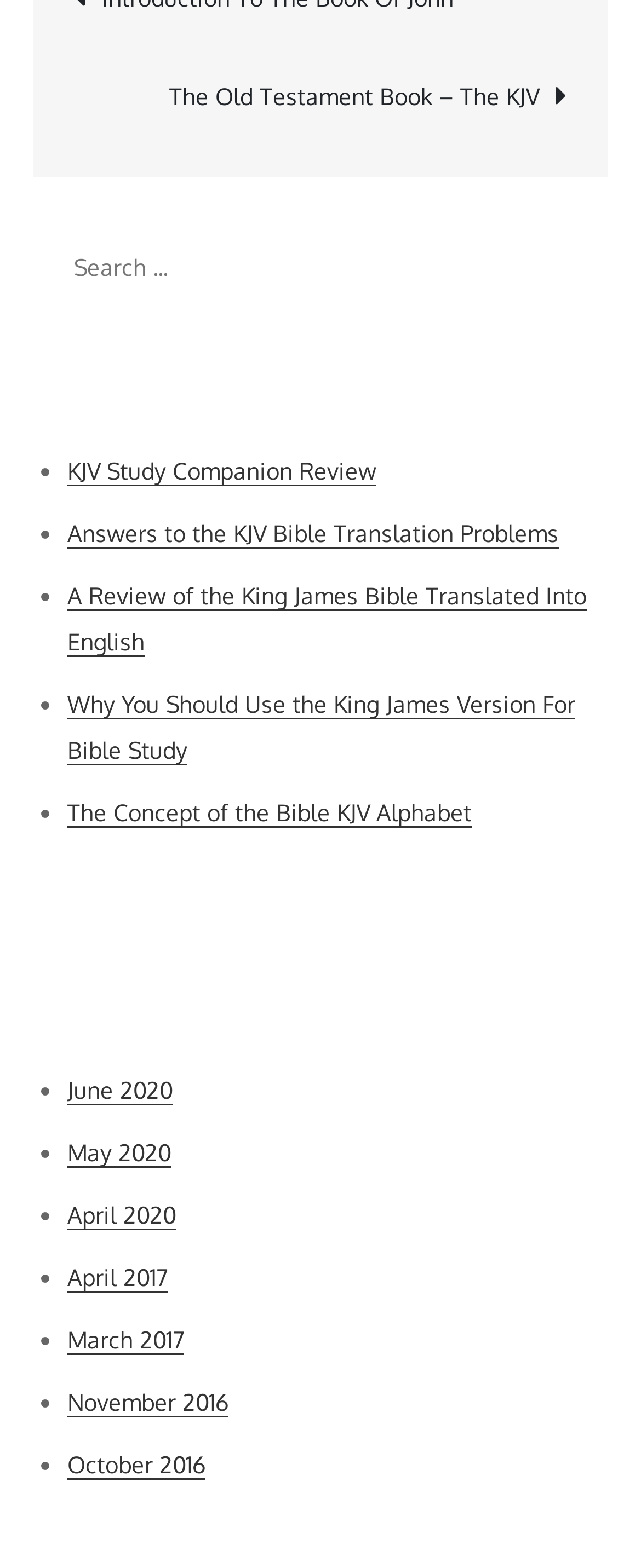What can be searched for on this website?
Please answer the question as detailed as possible.

The search box and the content listed on the webpage suggest that users can search for specific posts, articles, or keywords related to the King James Bible and its study.